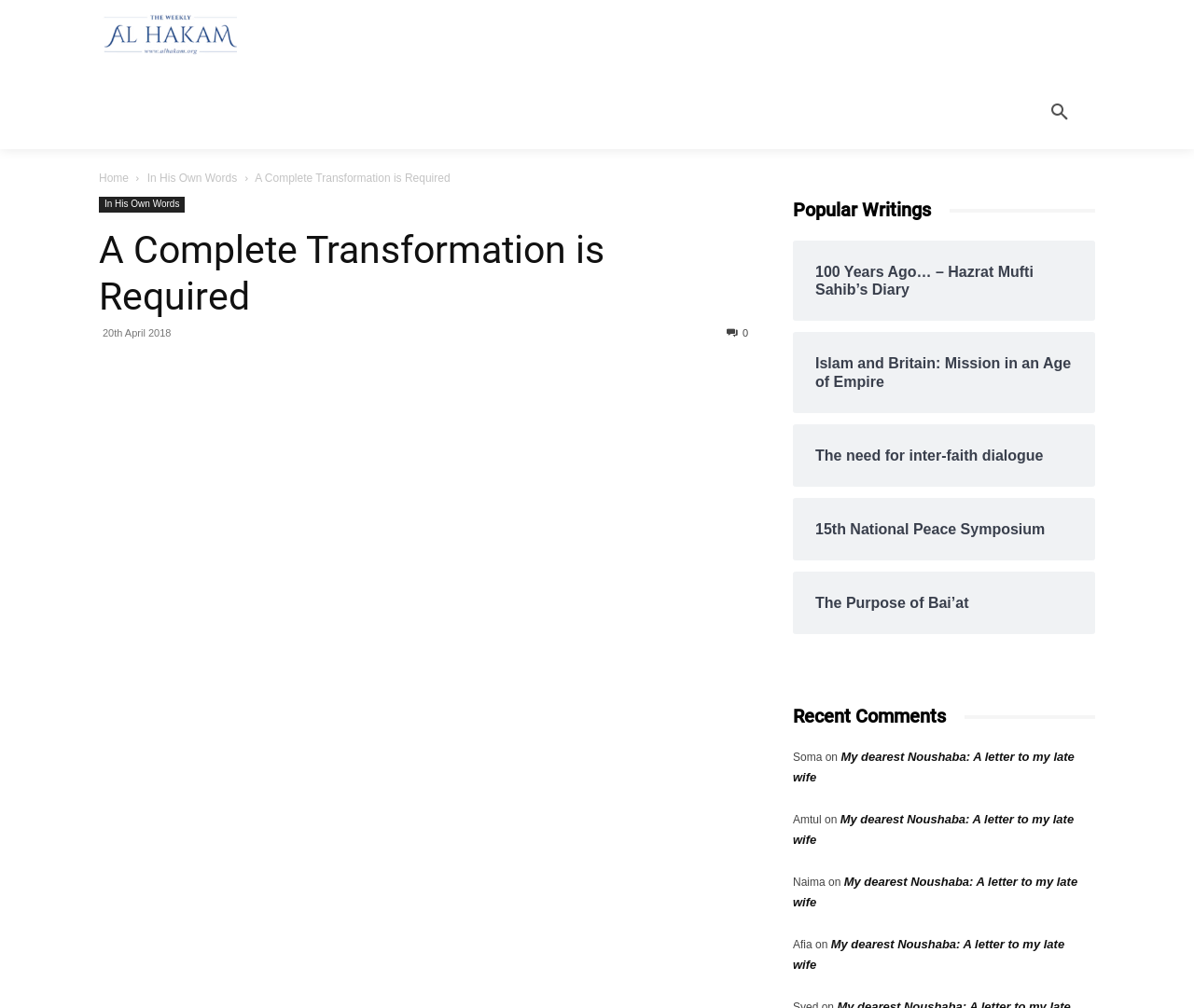Produce an extensive caption that describes everything on the webpage.

This webpage appears to be a blog or article page with a focus on spiritual and religious topics. At the top, there is a header section with a title "A Complete Transformation is Required" and a series of links to different sections of the website, including "Al Hakam", "Friday Sermon", "Articles", "News", "AHI Podcast", "EXCLUSIVE", "Announcement", and "More". There is also a search button located at the top right corner.

Below the header section, there is a main content area with a large heading that repeats the title "A Complete Transformation is Required". This is followed by a subheading with a date "20th April 2018" and a series of social media links.

The main content area is divided into two sections. The left section has a series of links to popular writings, including articles with titles such as "100 Years Ago… – Hazrat Mufti Sahib’s Diary", "Islam and Britain: Mission in an Age of Empire", and "The Purpose of Bai’at". The right section has a heading "Recent Comments" and lists several comments from users, including their names and the titles of the articles they commented on.

There are a total of 8 links to popular writings and 4 recent comments listed on the page. The overall layout is organized and easy to navigate, with clear headings and concise text.